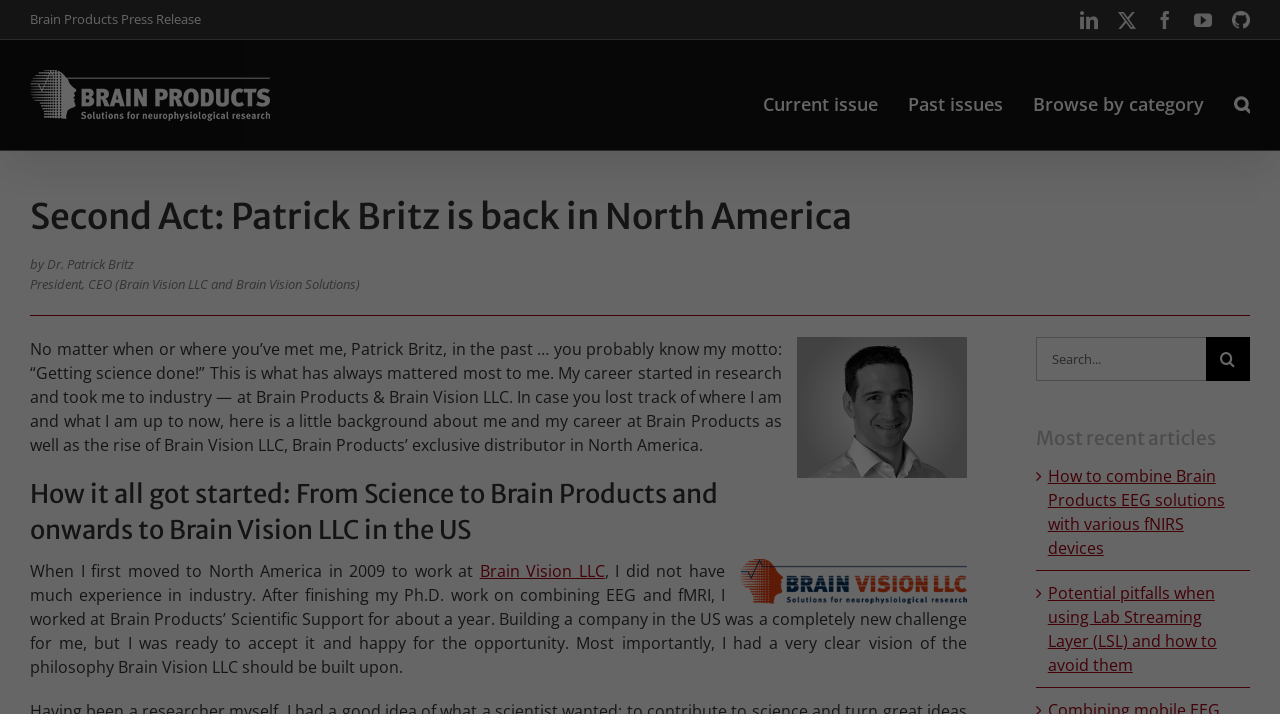Show the bounding box coordinates of the element that should be clicked to complete the task: "Browse by category".

[0.807, 0.084, 0.941, 0.21]